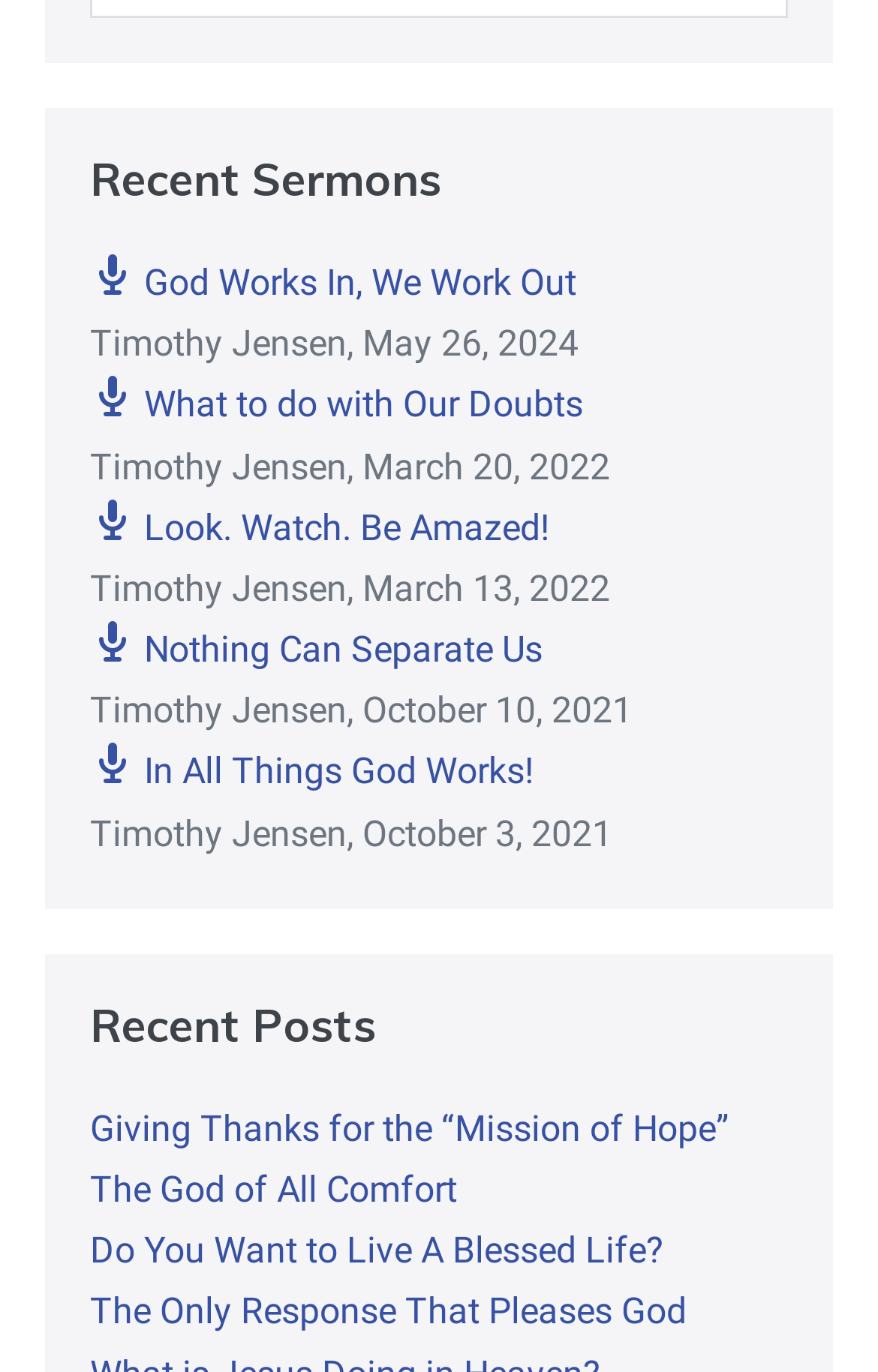Provide the bounding box coordinates of the area you need to click to execute the following instruction: "read post 'Giving Thanks for the “Mission of Hope”'".

[0.103, 0.807, 0.831, 0.838]